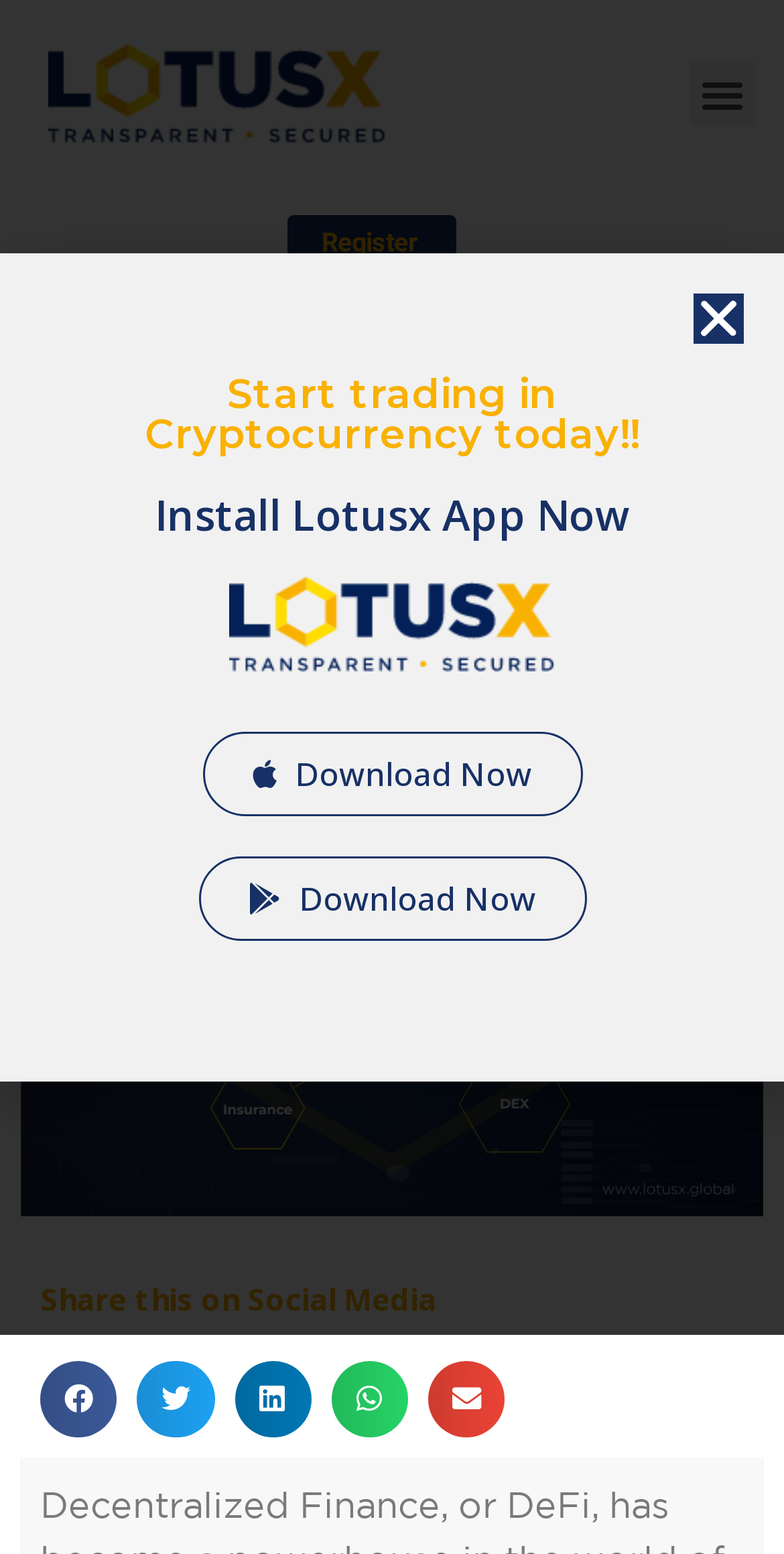Indicate the bounding box coordinates of the element that must be clicked to execute the instruction: "Share on facebook". The coordinates should be given as four float numbers between 0 and 1, i.e., [left, top, right, bottom].

[0.051, 0.876, 0.149, 0.925]